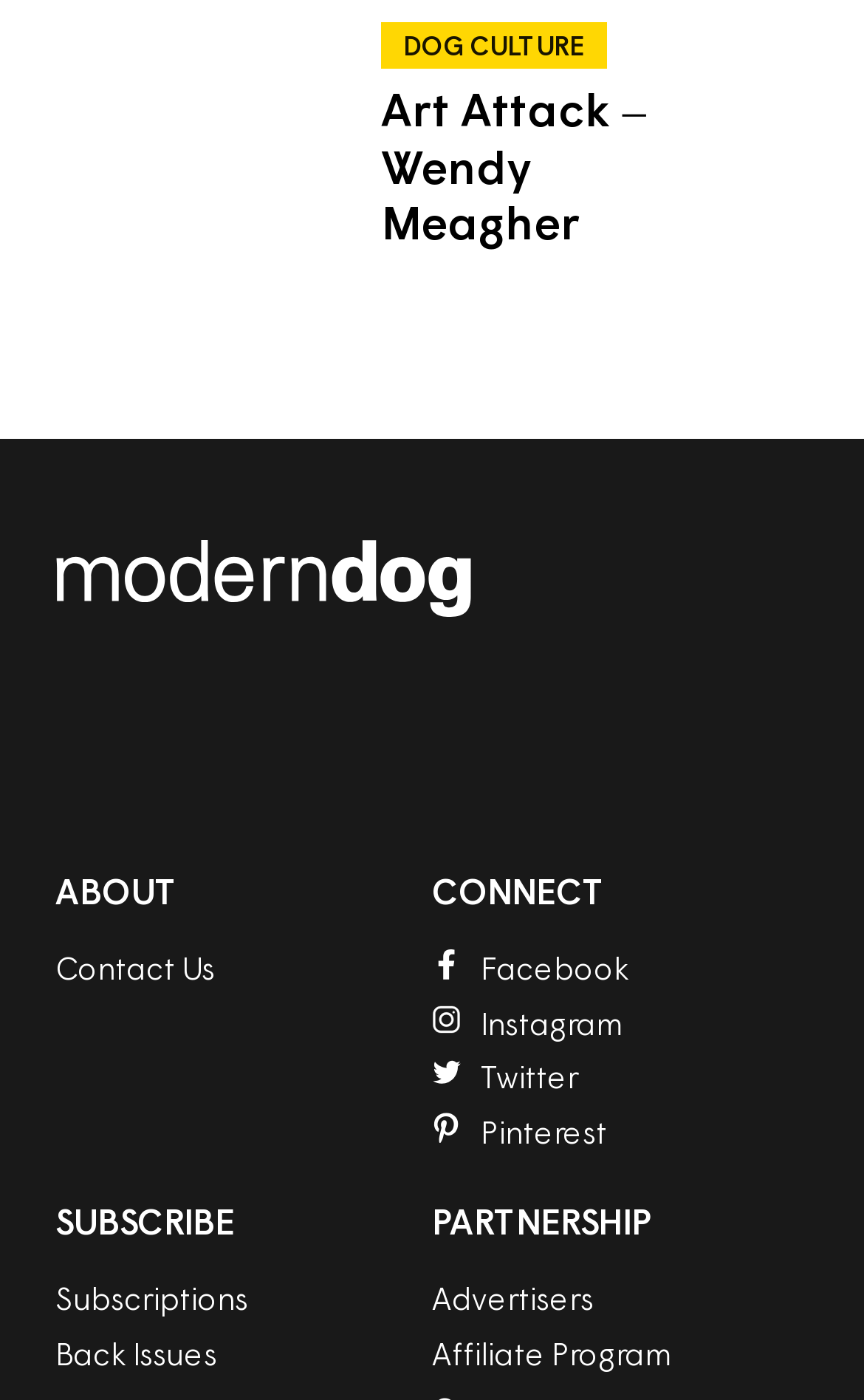Locate the bounding box coordinates of the clickable region to complete the following instruction: "Follow on Facebook."

[0.556, 0.677, 0.728, 0.704]